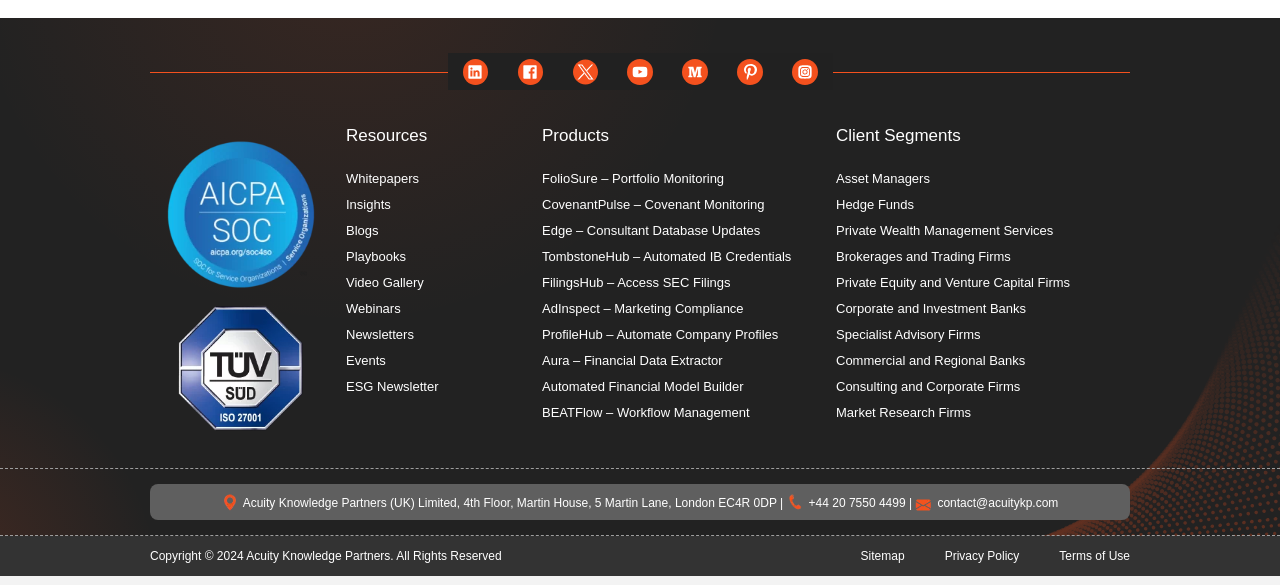Determine the bounding box coordinates of the element that should be clicked to execute the following command: "Contact via email".

[0.715, 0.848, 0.827, 0.879]